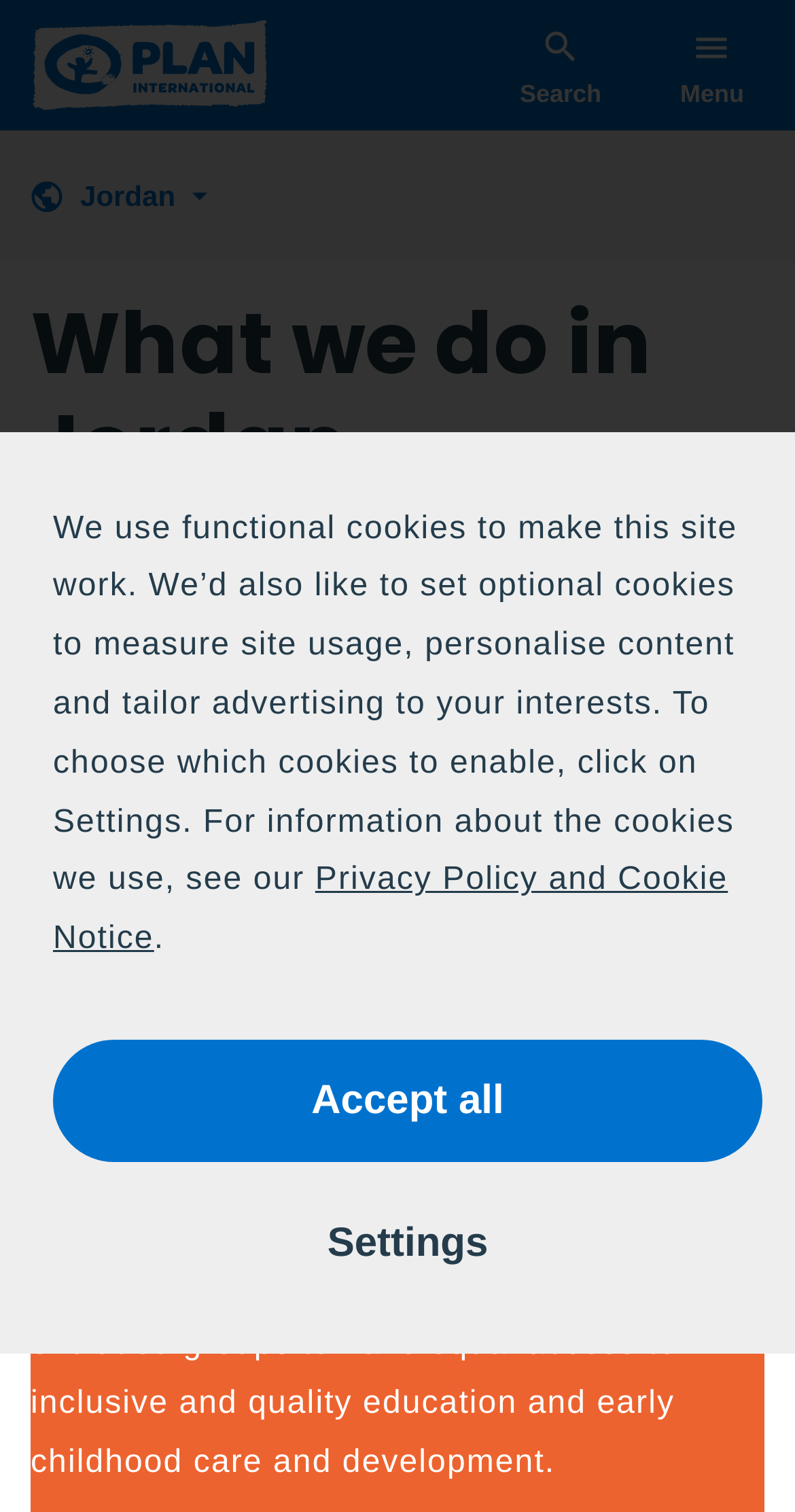What is the organization's name?
Please interpret the details in the image and answer the question thoroughly.

The organization's name can be found in the top-left corner of the webpage, where the link 'Plan International Jordan' is located, which suggests that the webpage is about the Jordan branch of Plan International.